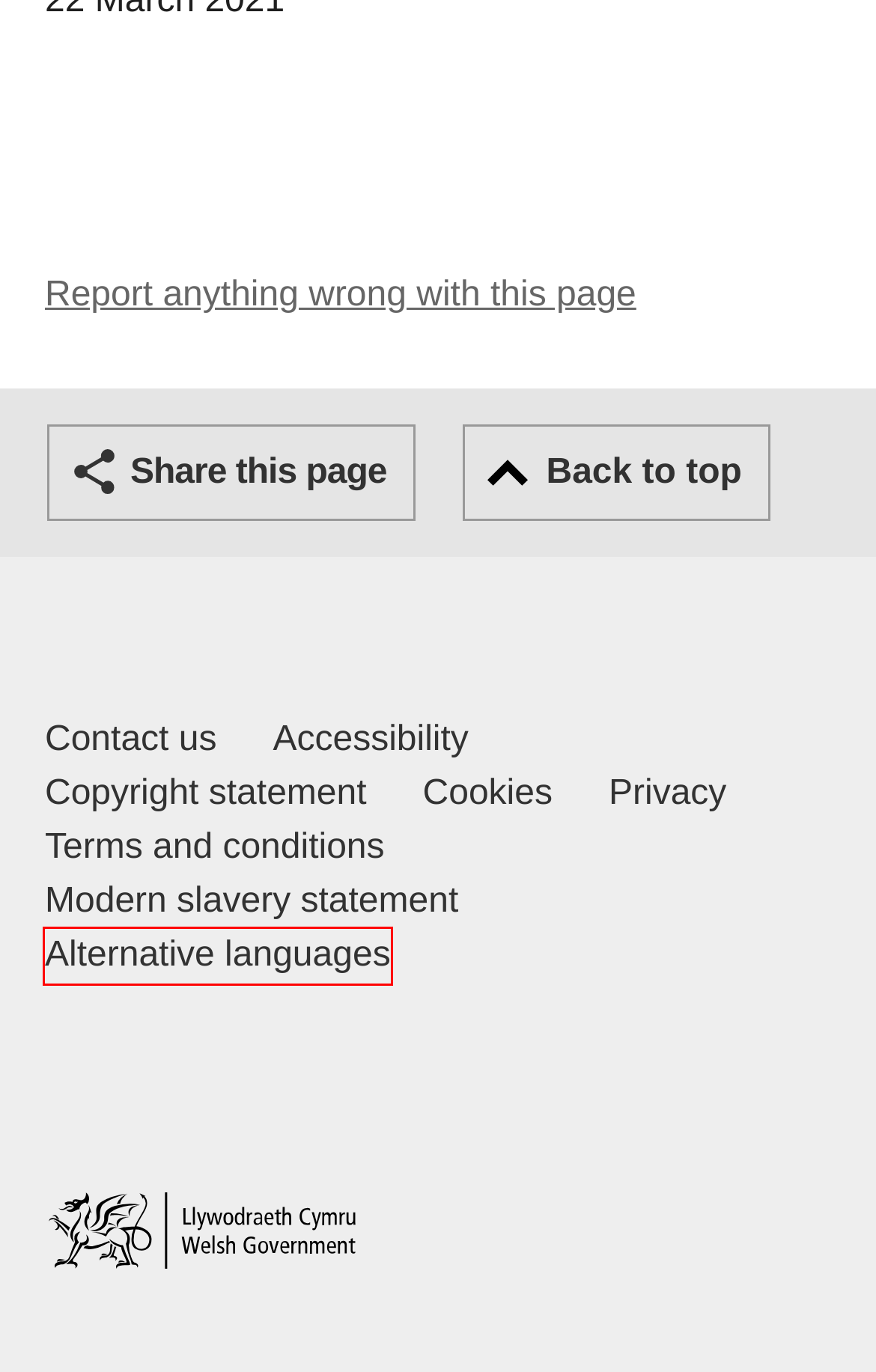Given a screenshot of a webpage with a red rectangle bounding box around a UI element, select the best matching webpage description for the new webpage that appears after clicking the highlighted element. The candidate descriptions are:
A. Welsh Government Modern Slavery Statement | GOV.WALES
B. Accessibility statement for GOV.WALES | GOV.WALES
C. Website privacy notice | GOV.WALES
D. Contact us | GOV.WALES
E. Announcements | GOV.WALES
F. Alternative languages | GOV.WALES
G. Copyright statement | GOV.WALES
H. Terms and conditions | GOV.WALES

F